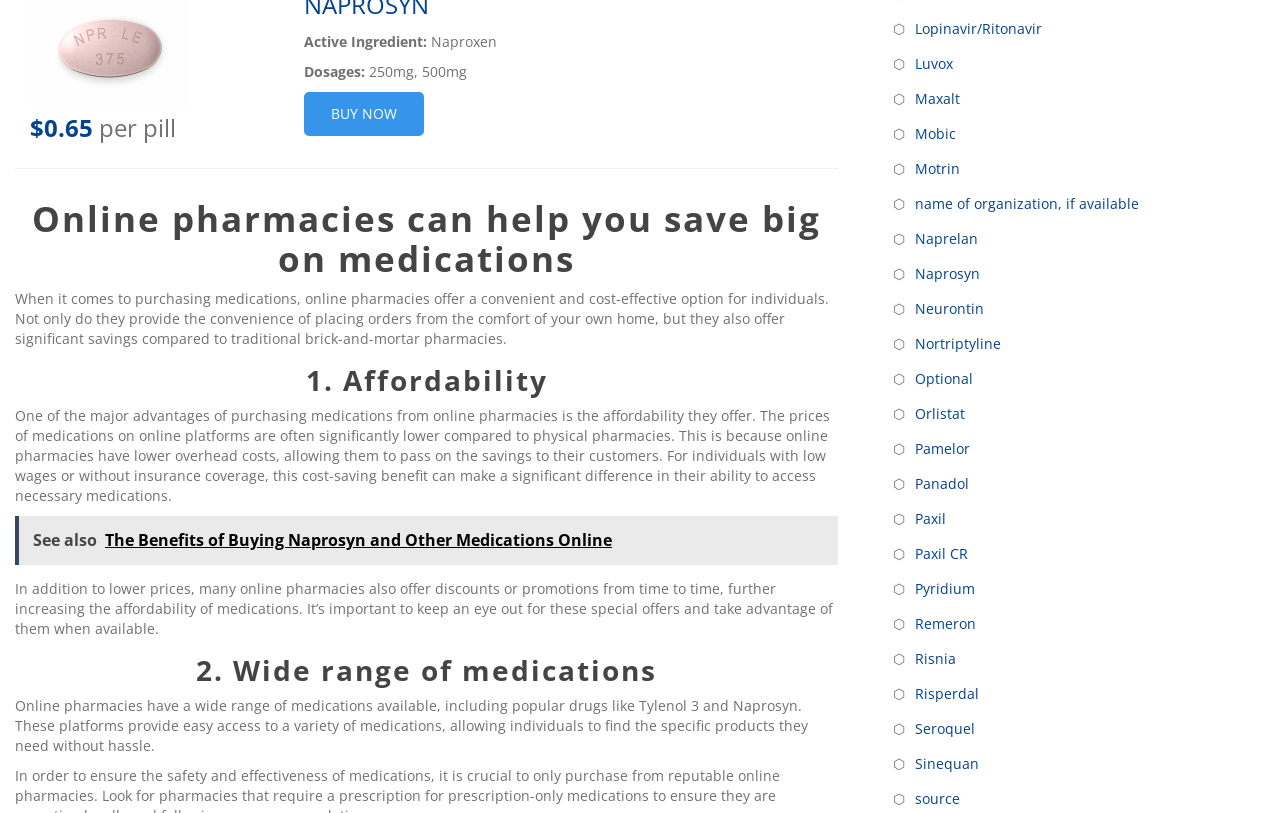Identify the bounding box coordinates of the clickable region to carry out the given instruction: "Read more about the benefits of buying Naprosyn online".

[0.012, 0.635, 0.655, 0.695]